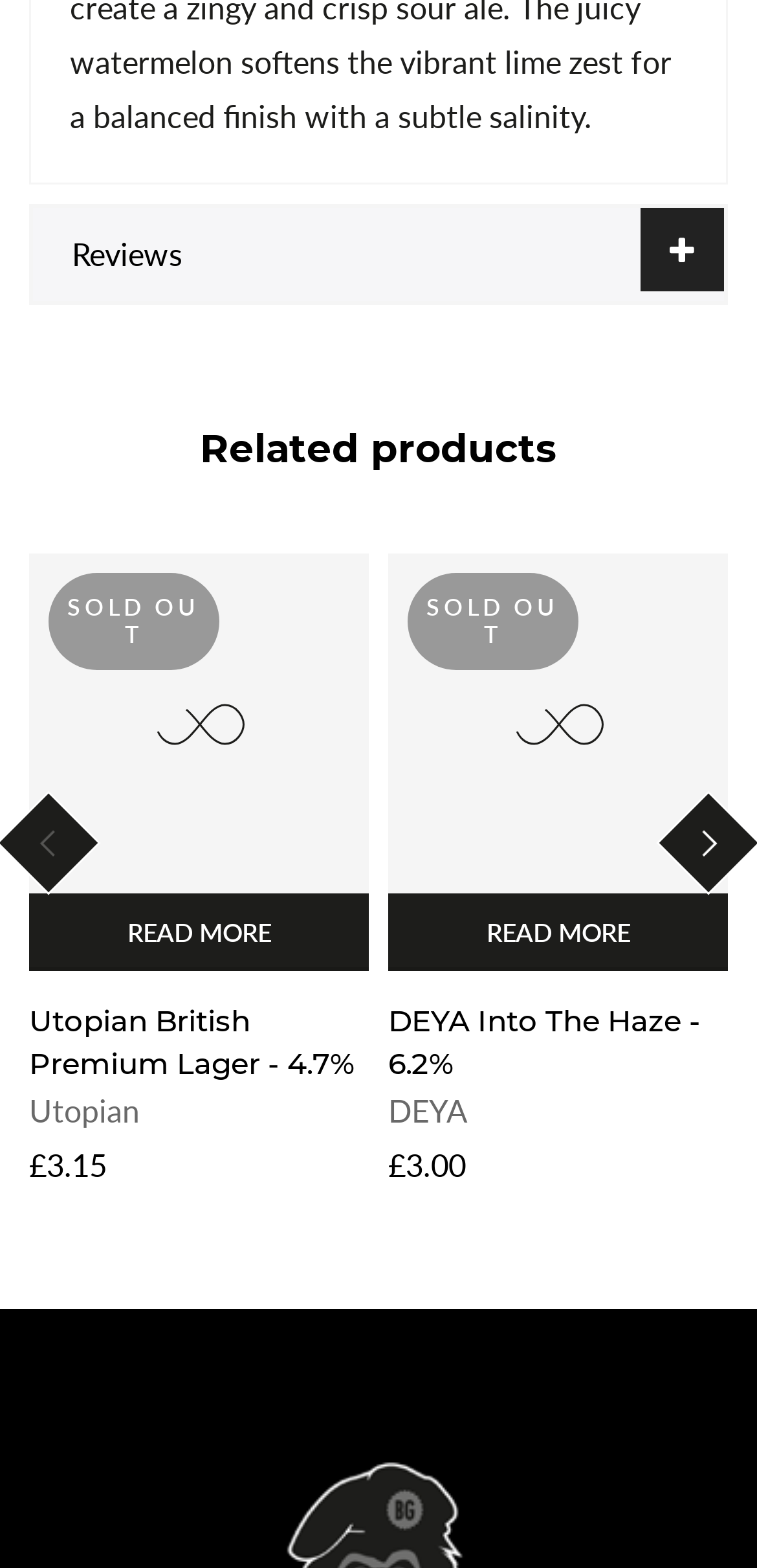Locate the bounding box coordinates of the clickable region necessary to complete the following instruction: "Click on the 'READ MORE' link for 'DEYA Into The Haze'". Provide the coordinates in the format of four float numbers between 0 and 1, i.e., [left, top, right, bottom].

[0.513, 0.57, 0.962, 0.62]